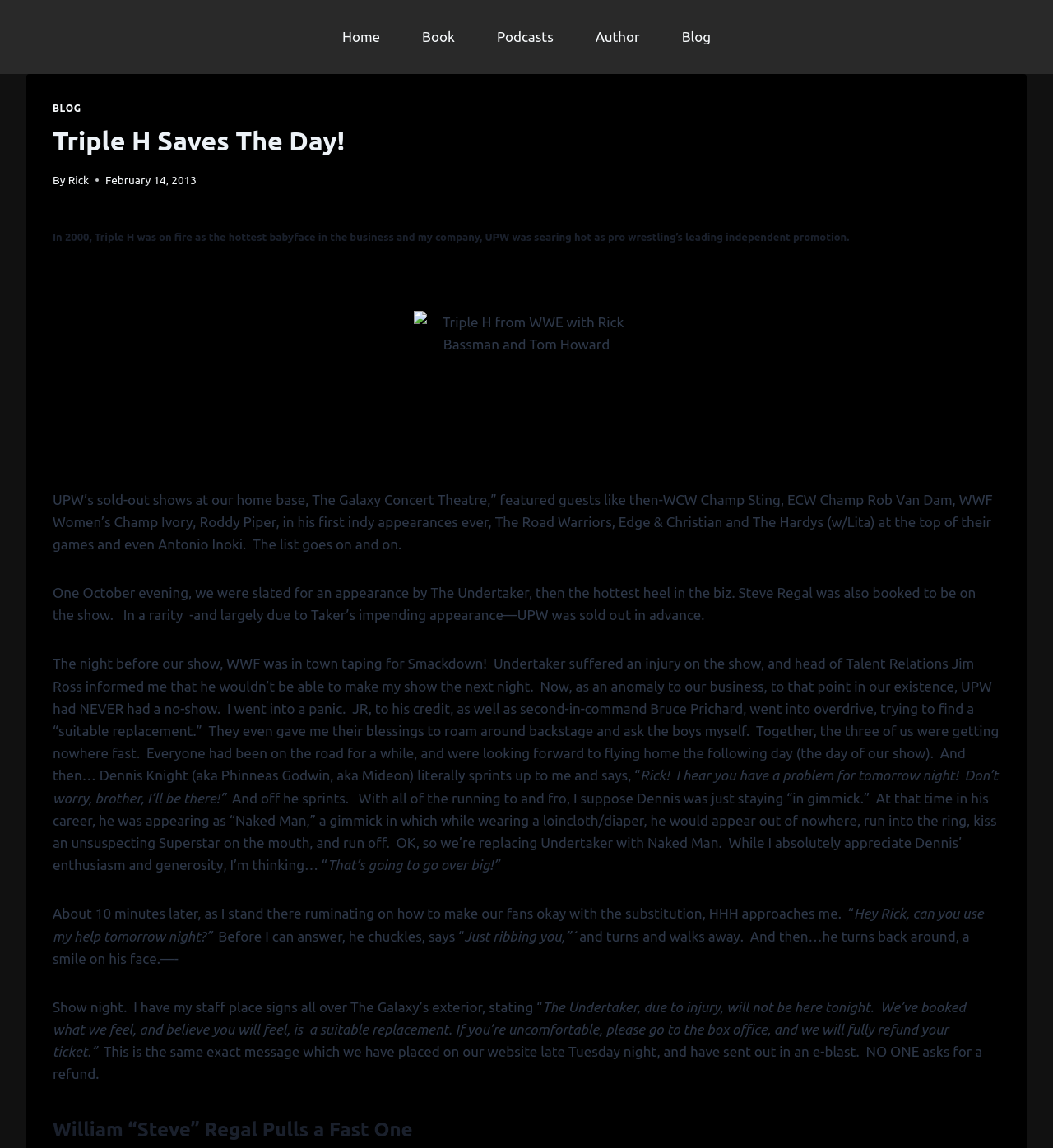Who replaced The Undertaker at the UPW show?
Please describe in detail the information shown in the image to answer the question.

I read the blog post and found that Triple H offered to replace The Undertaker at the UPW show after he was injured. This suggests that Triple H was the replacement for The Undertaker.